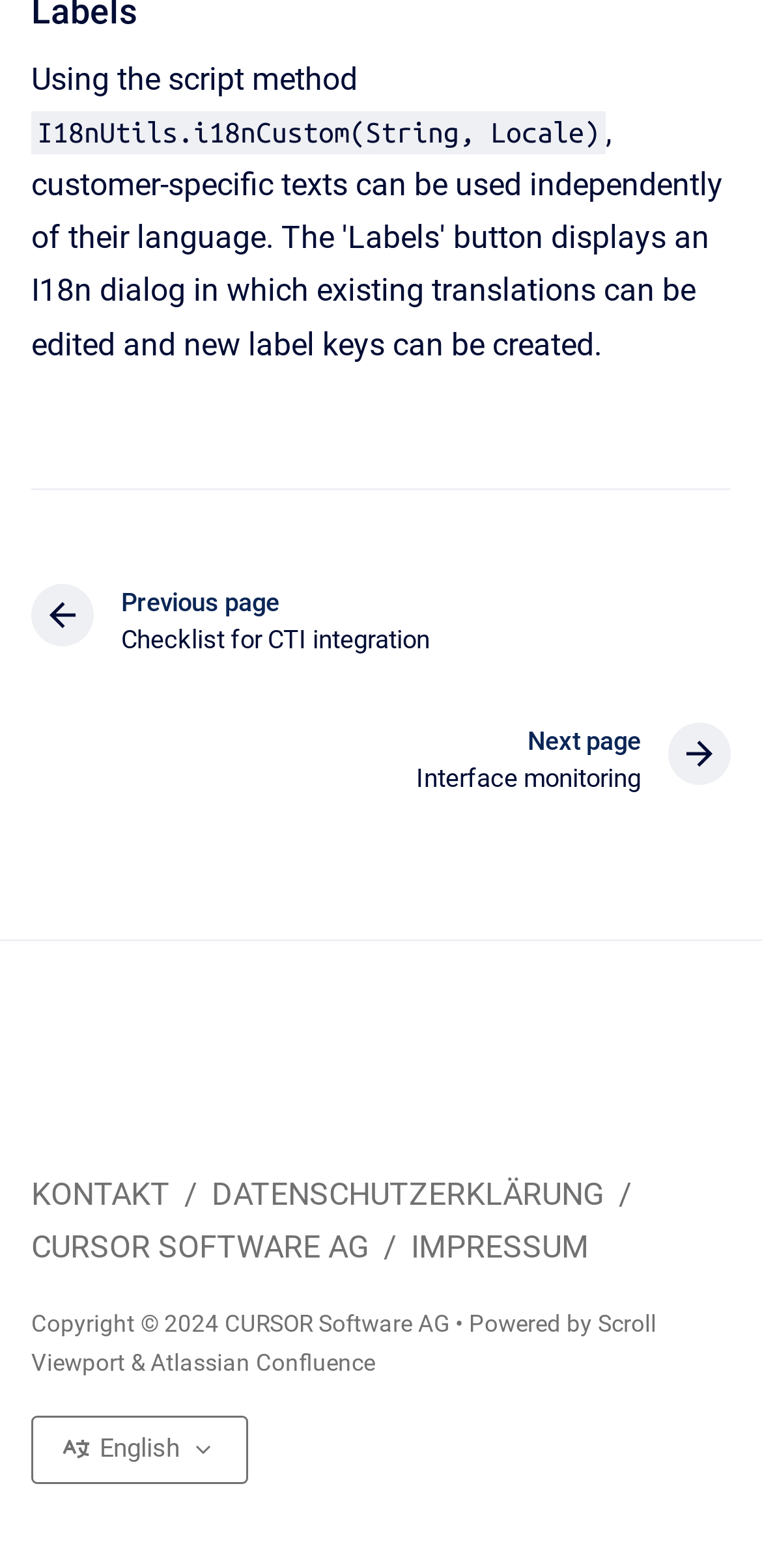Find the bounding box coordinates for the area that should be clicked to accomplish the instruction: "Go to previous page".

[0.041, 0.372, 0.564, 0.421]